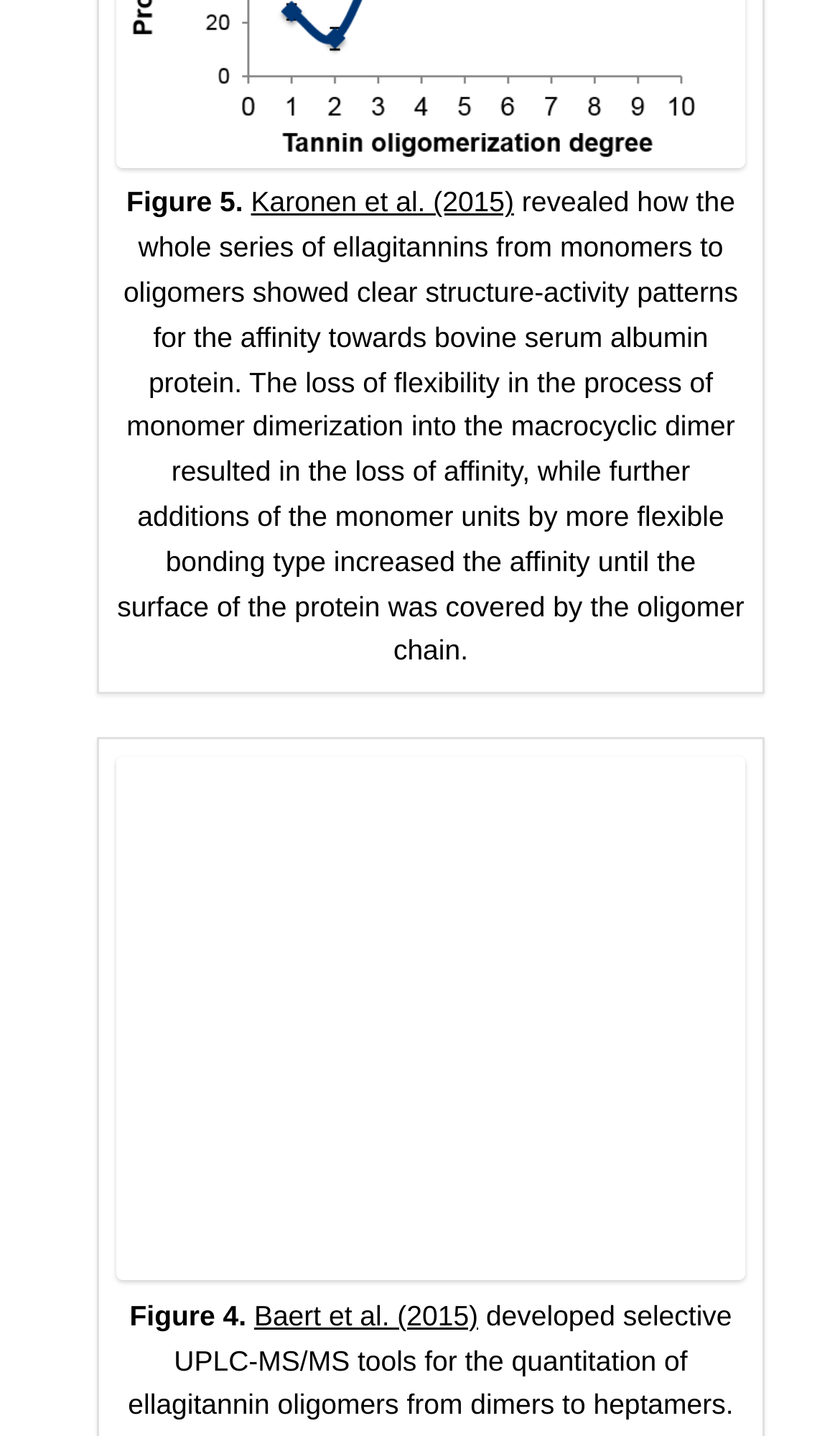Identify the bounding box coordinates for the UI element described as: "Baert et al. (2015)". The coordinates should be provided as four floats between 0 and 1: [left, top, right, bottom].

[0.302, 0.905, 0.569, 0.927]